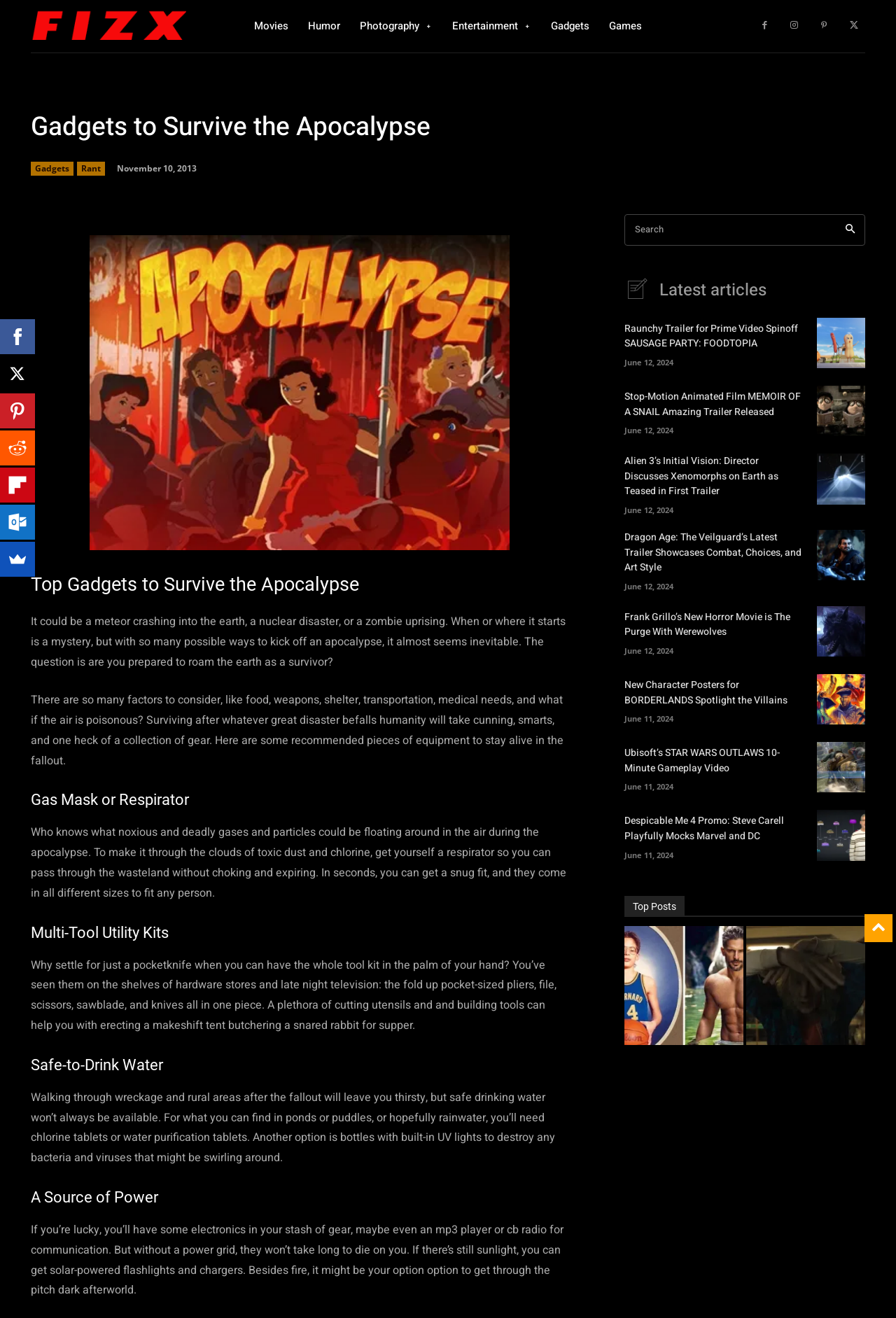What is the purpose of a gas mask or respirator?
Offer a detailed and exhaustive answer to the question.

The purpose of a gas mask or respirator is to breathe safely in a toxic environment, as mentioned in the section 'Gas Mask or Respirator' which explains that it can help protect against noxious and deadly gases and particles in the air during the apocalypse.